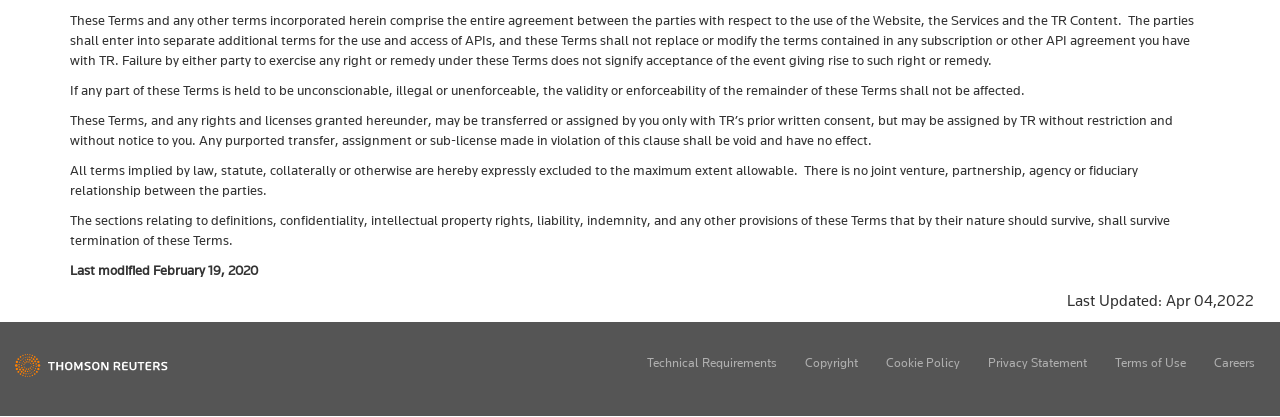Can the user transfer or assign these terms?
Refer to the image and give a detailed answer to the question.

According to the webpage, 'These Terms, and any rights and licenses granted hereunder, may be transferred or assigned by you only with TR’s prior written consent', indicating that the user can only transfer or assign these terms with the explicit permission of TR.